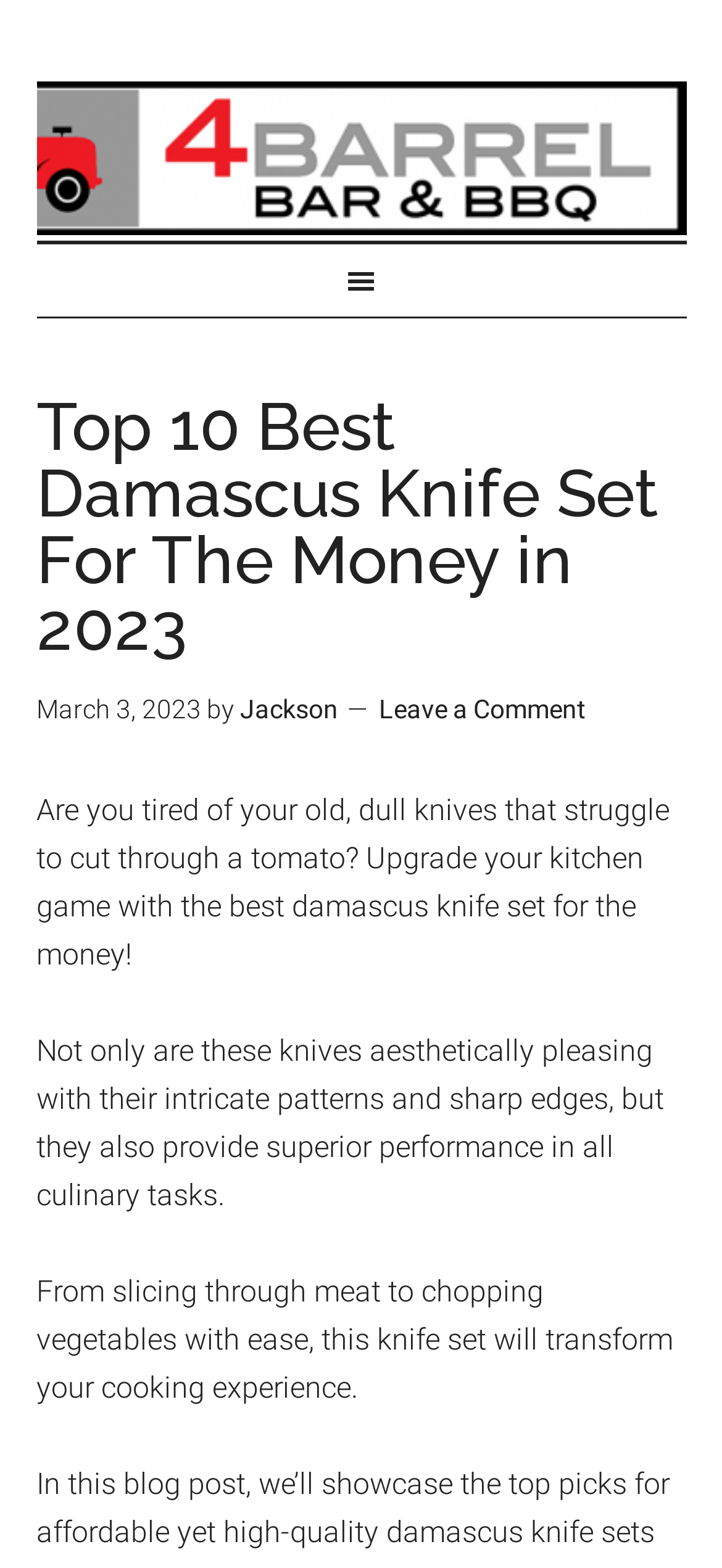Please look at the image and answer the question with a detailed explanation: What is the purpose of the Damascus knife set?

I found the purpose of the Damascus knife set by reading the static text in the navigation section, which describes the benefits of using the knife set in the kitchen. The text mentions that the knife set will 'transform your cooking experience' and is useful for 'slicing through meat to chopping vegetables with ease'.